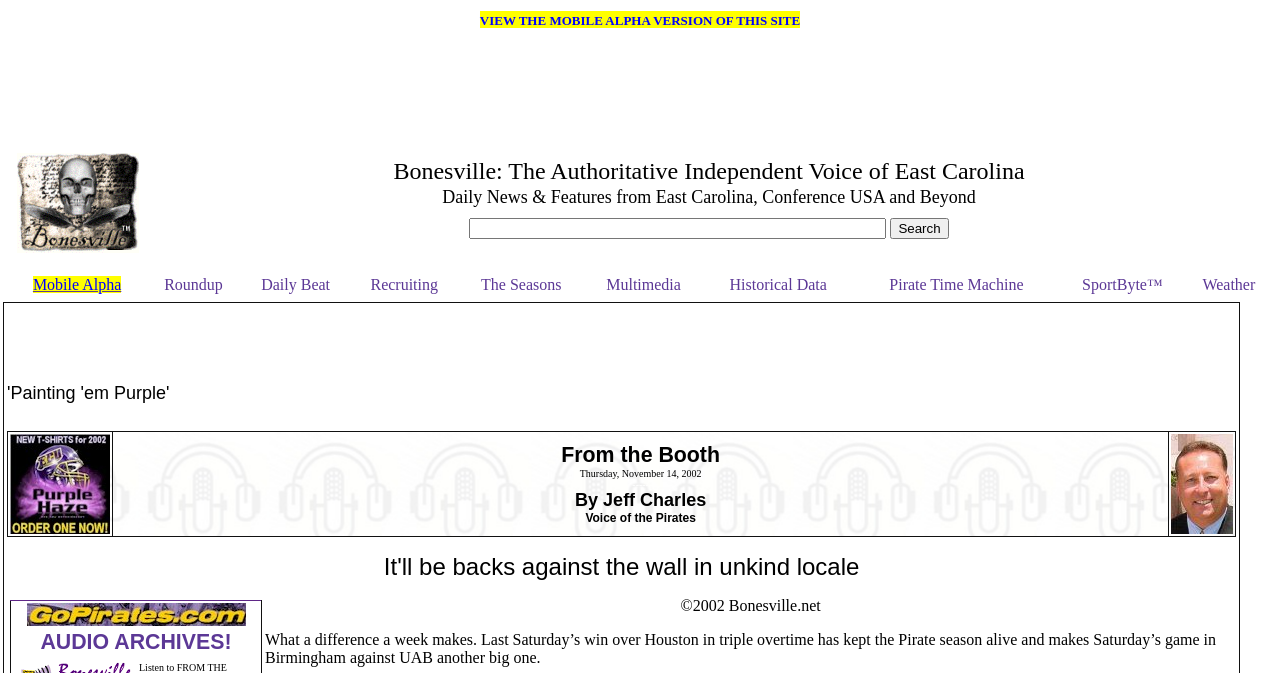Using the format (top-left x, top-left y, bottom-right x, bottom-right y), and given the element description, identify the bounding box coordinates within the screenshot: title="CLICK TO E-MAIL JEFF CHARLES!"

[0.915, 0.773, 0.963, 0.798]